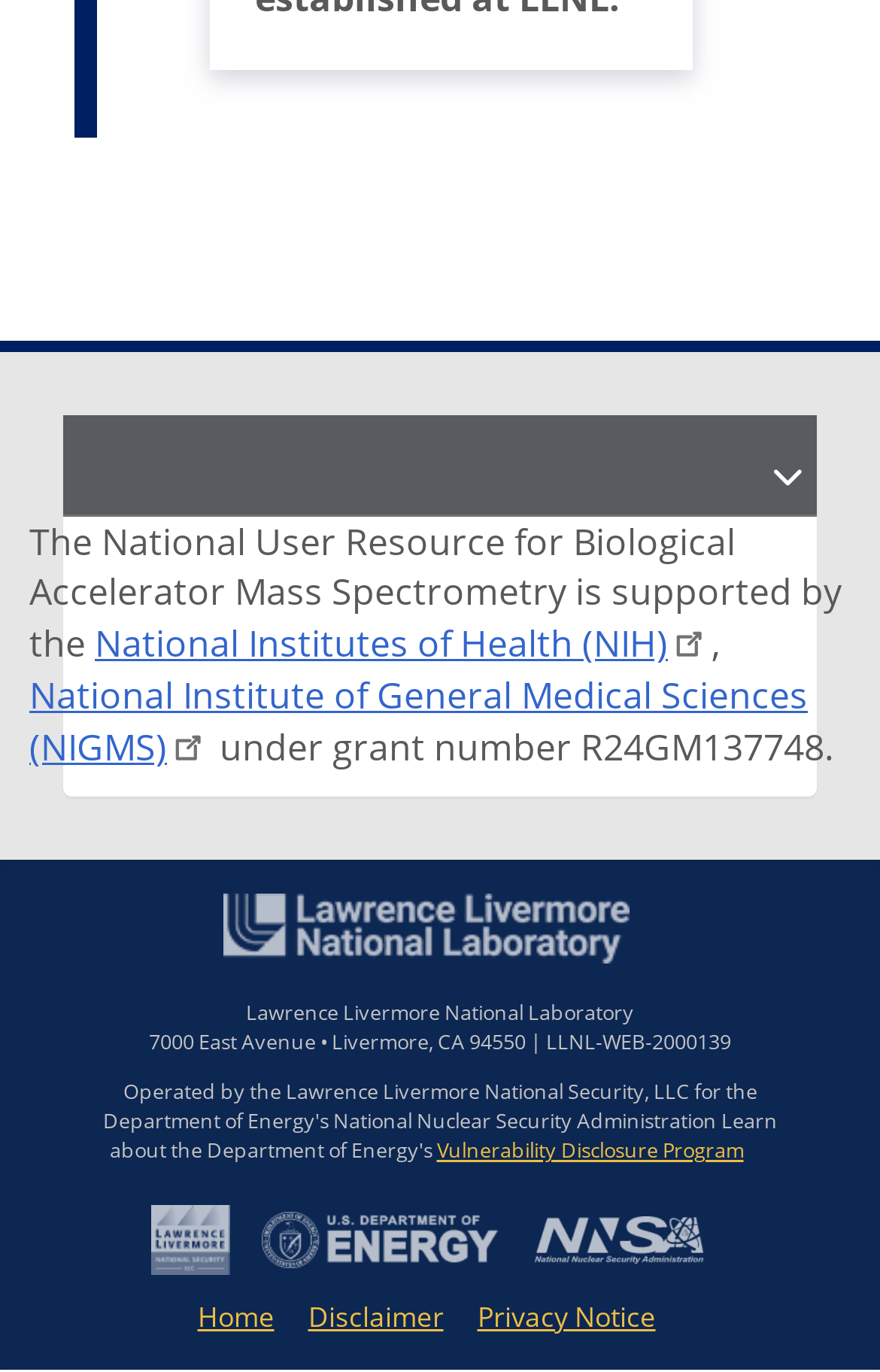Please locate the clickable area by providing the bounding box coordinates to follow this instruction: "View the Disclaimer page".

[0.35, 0.946, 0.504, 0.974]